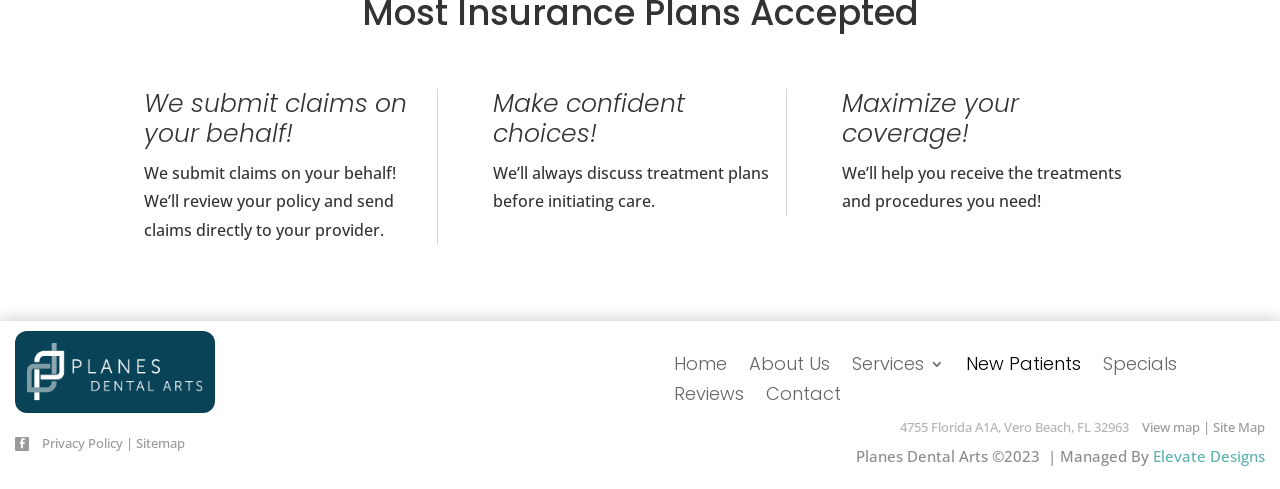Find the UI element described as: "View map" and predict its bounding box coordinates. Ensure the coordinates are four float numbers between 0 and 1, [left, top, right, bottom].

[0.884, 0.854, 0.938, 0.891]